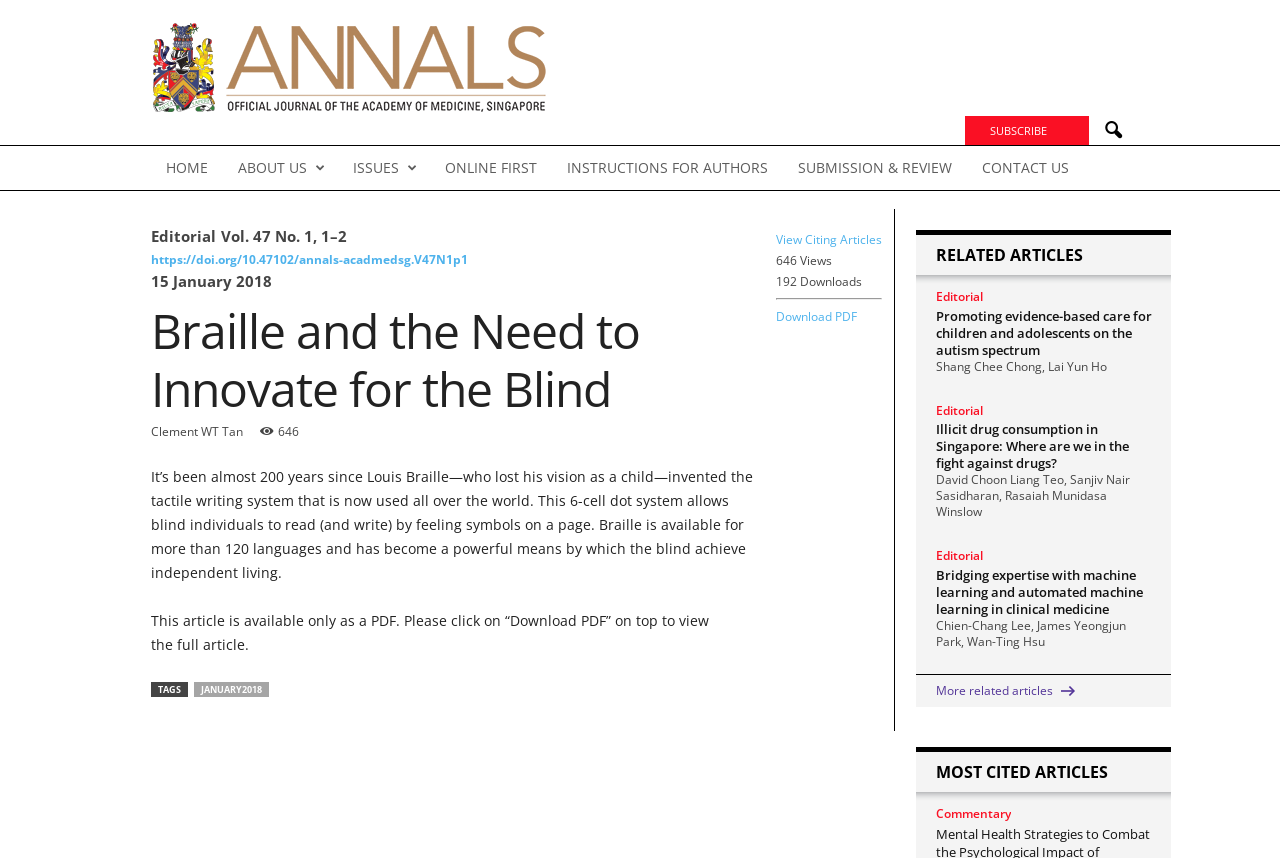Determine the bounding box coordinates of the region I should click to achieve the following instruction: "Go back to top". Ensure the bounding box coordinates are four float numbers between 0 and 1, i.e., [left, top, right, bottom].

None